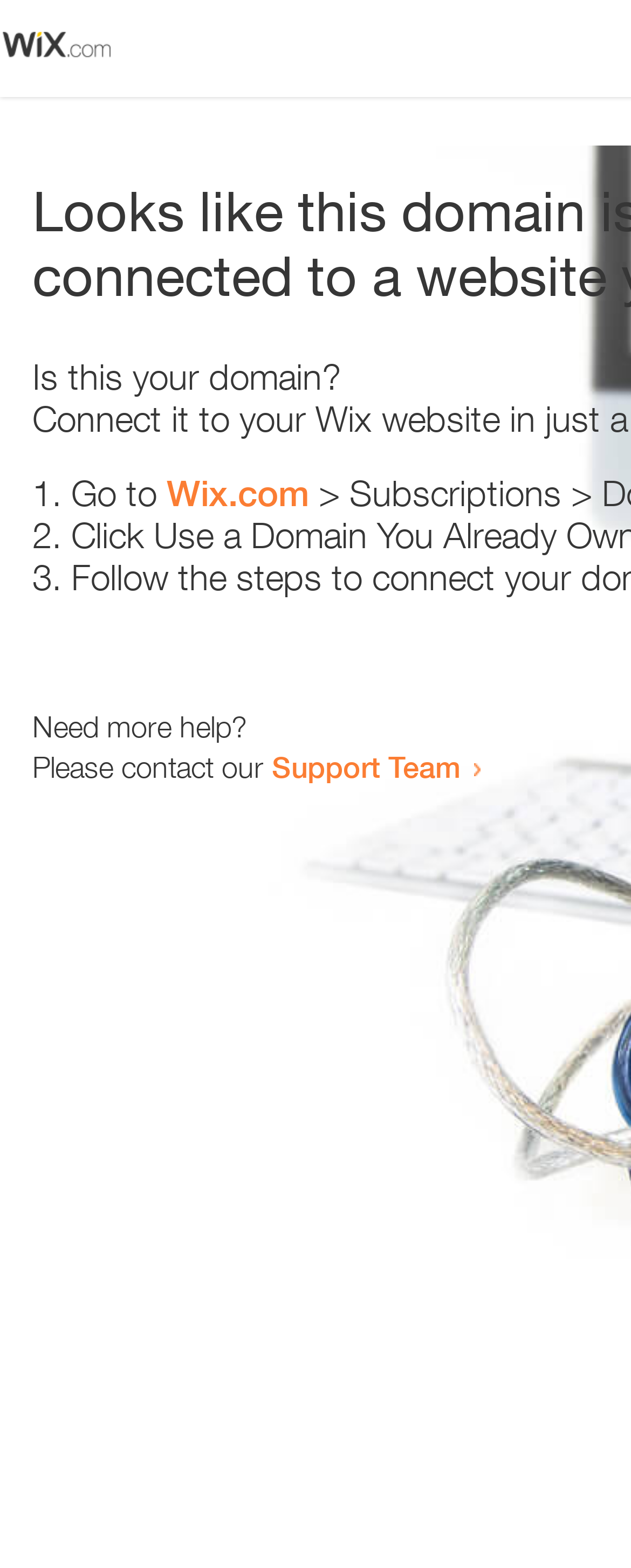Provide a short, one-word or phrase answer to the question below:
What is the text above the first list marker?

Is this your domain?